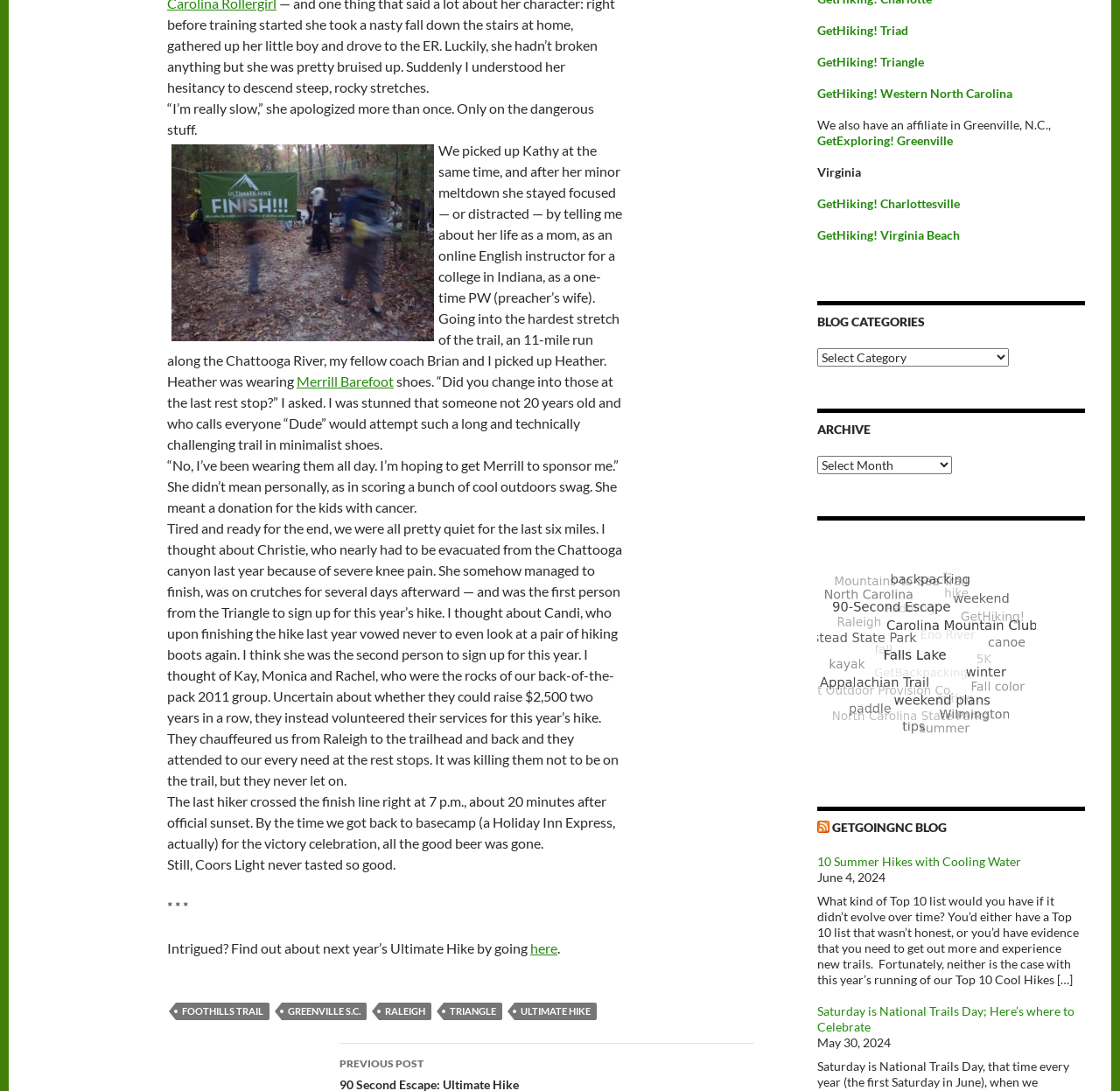Answer the question using only a single word or phrase: 
What is the author of this blog post?

Not specified